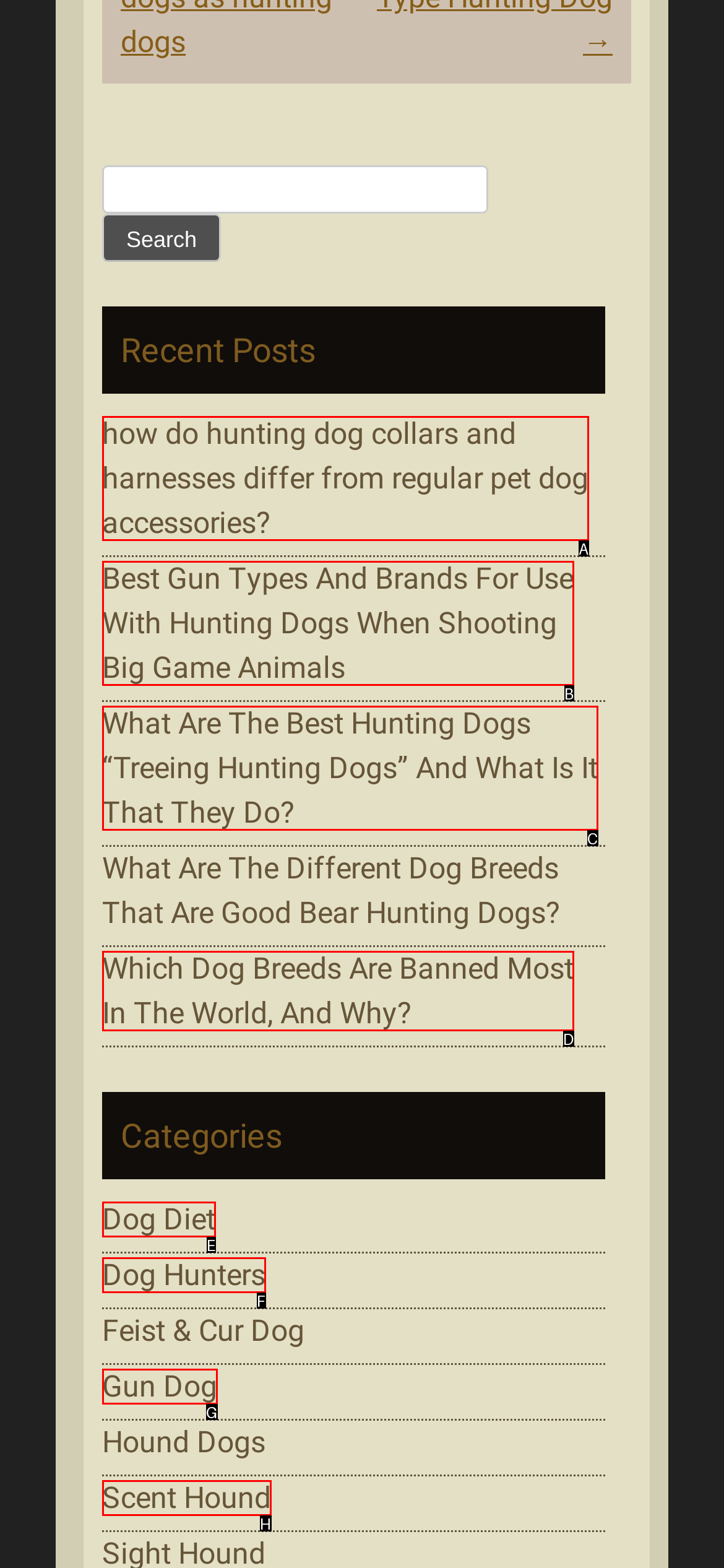Looking at the description: Dog Hunters, identify which option is the best match and respond directly with the letter of that option.

F